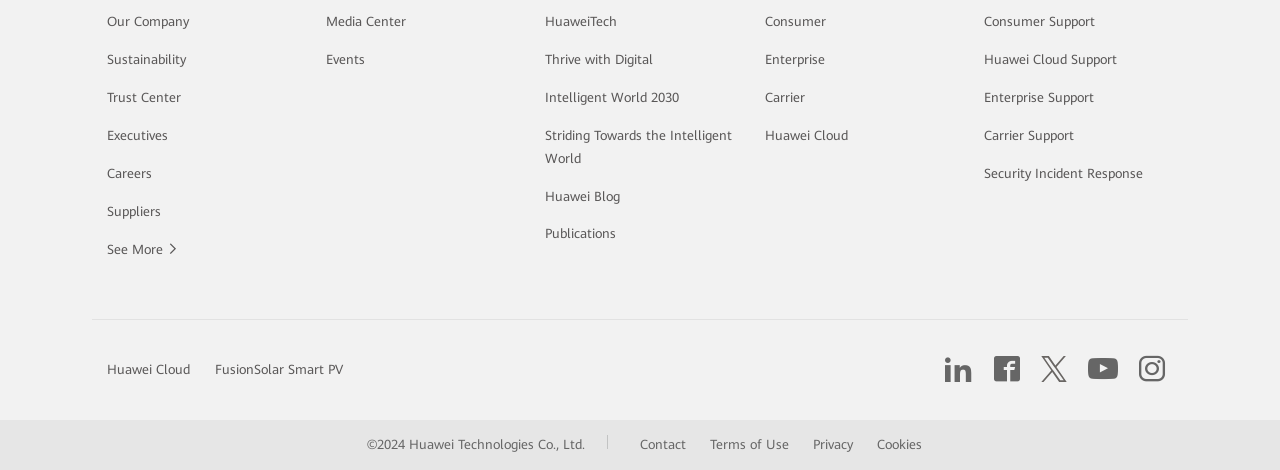How many icons are in the bottom-right corner?
Give a single word or phrase answer based on the content of the image.

5